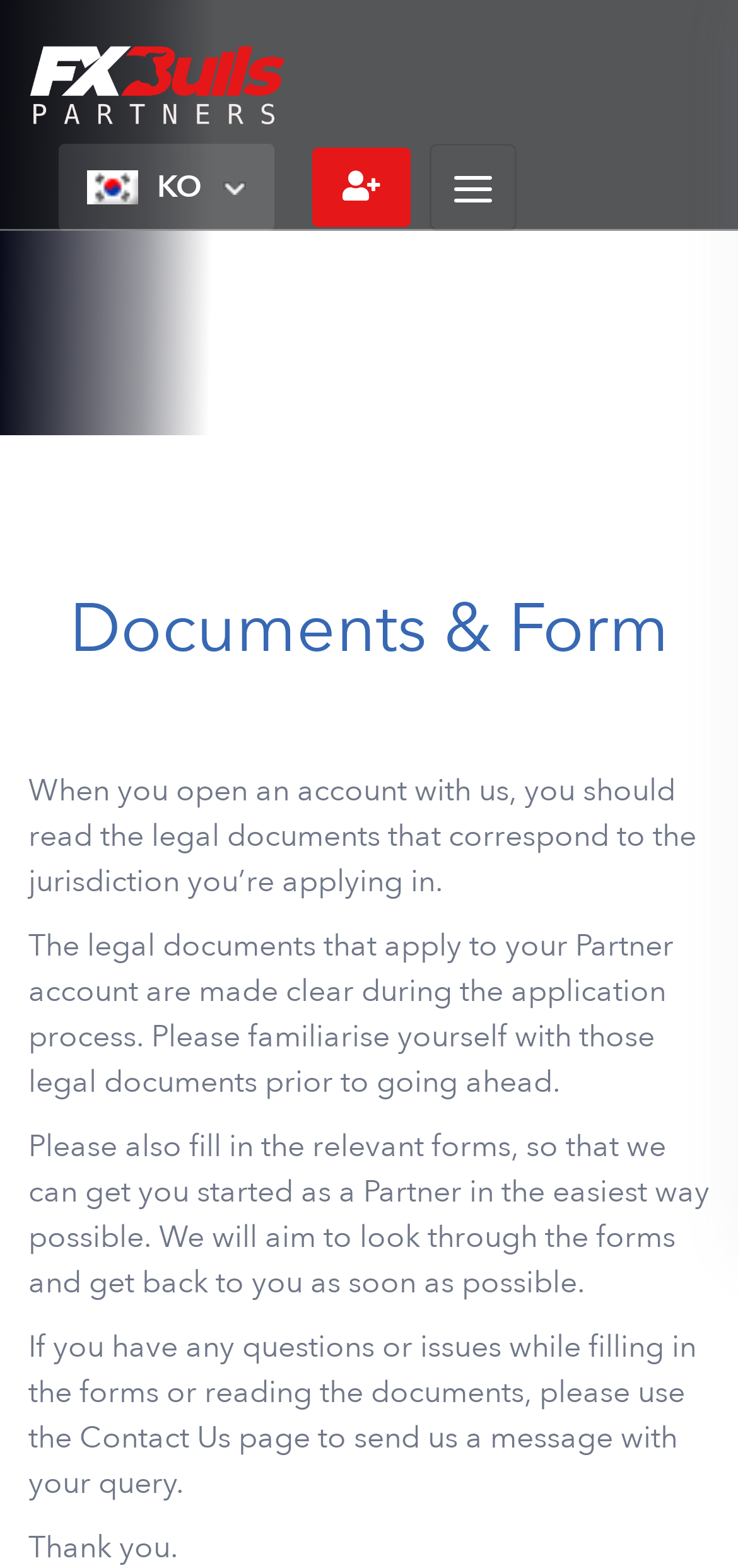Return the bounding box coordinates of the UI element that corresponds to this description: "parent_node: KO". The coordinates must be given as four float numbers in the range of 0 and 1, [left, top, right, bottom].

[0.038, 0.0, 0.385, 0.092]